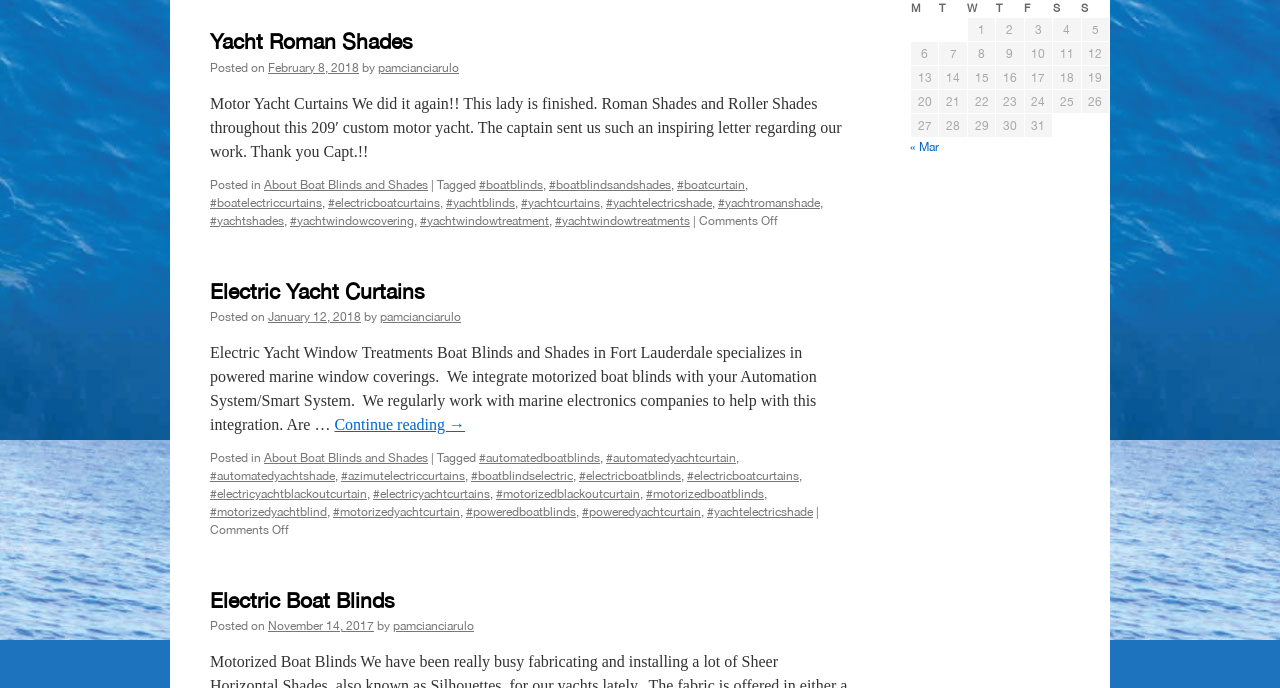Find and provide the bounding box coordinates for the UI element described here: "#electricyachtblackoutcurtain". The coordinates should be given as four float numbers between 0 and 1: [left, top, right, bottom].

[0.164, 0.708, 0.287, 0.728]